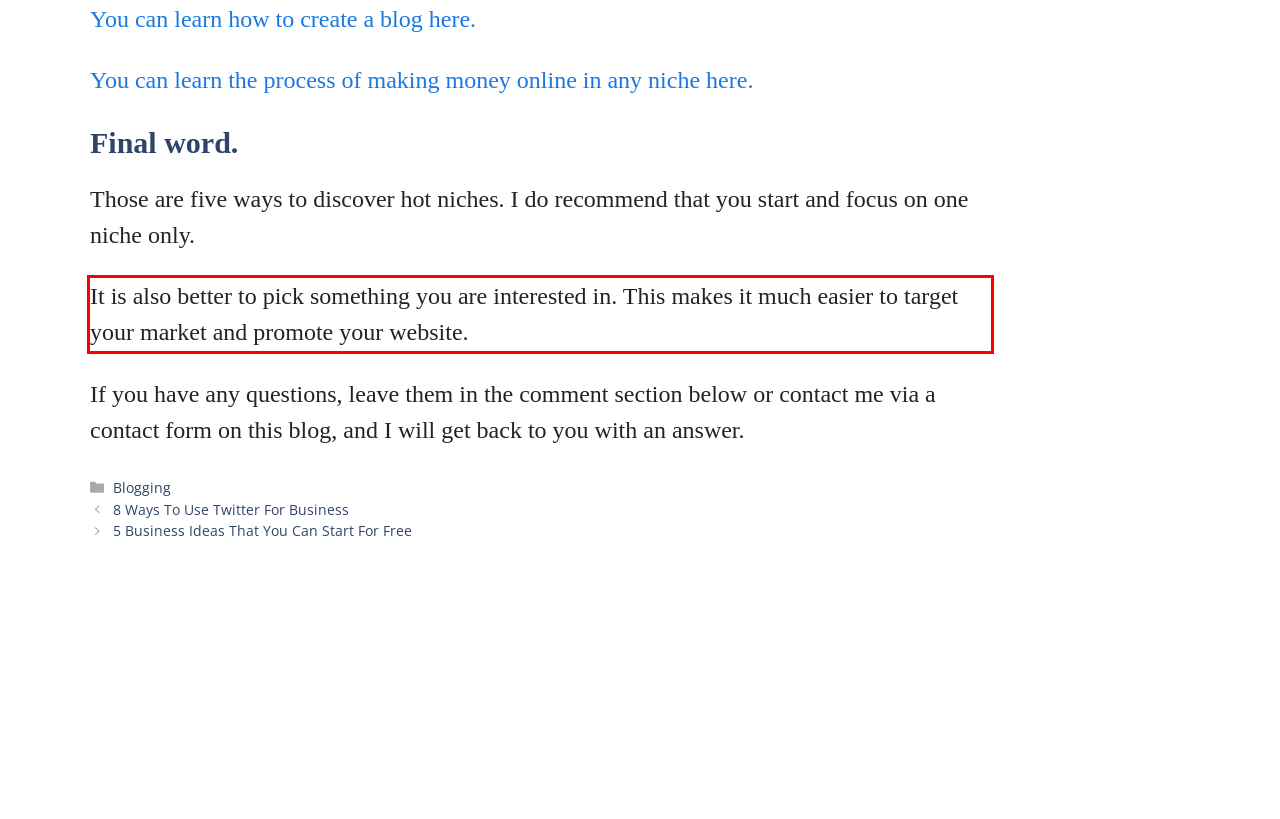Review the screenshot of the webpage and recognize the text inside the red rectangle bounding box. Provide the extracted text content.

It is also better to pick something you are interested in. This makes it much easier to target your market and promote your website.